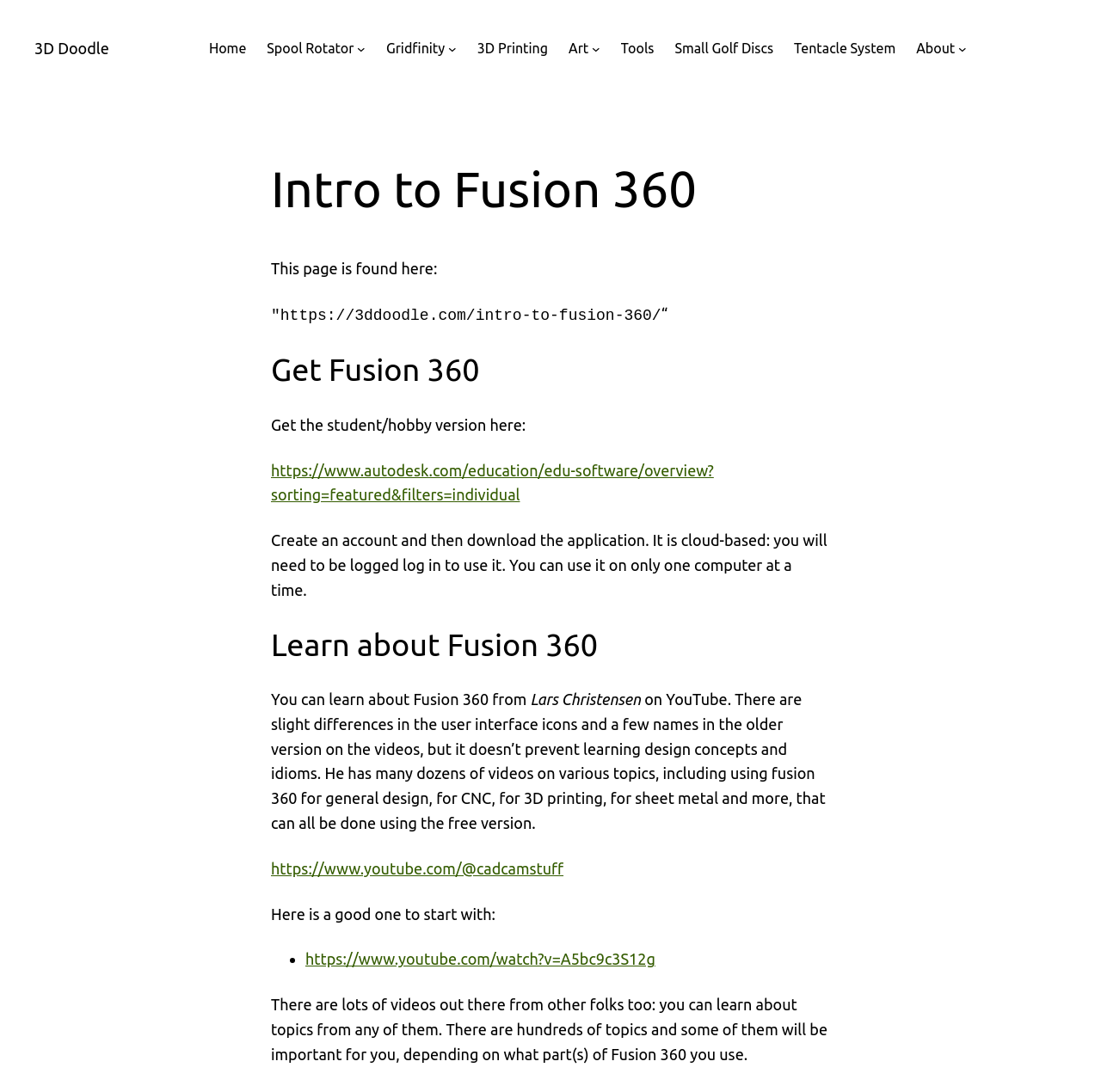How many computers can you use Fusion 360 on at a time?
Please provide a single word or phrase as your answer based on the screenshot.

One